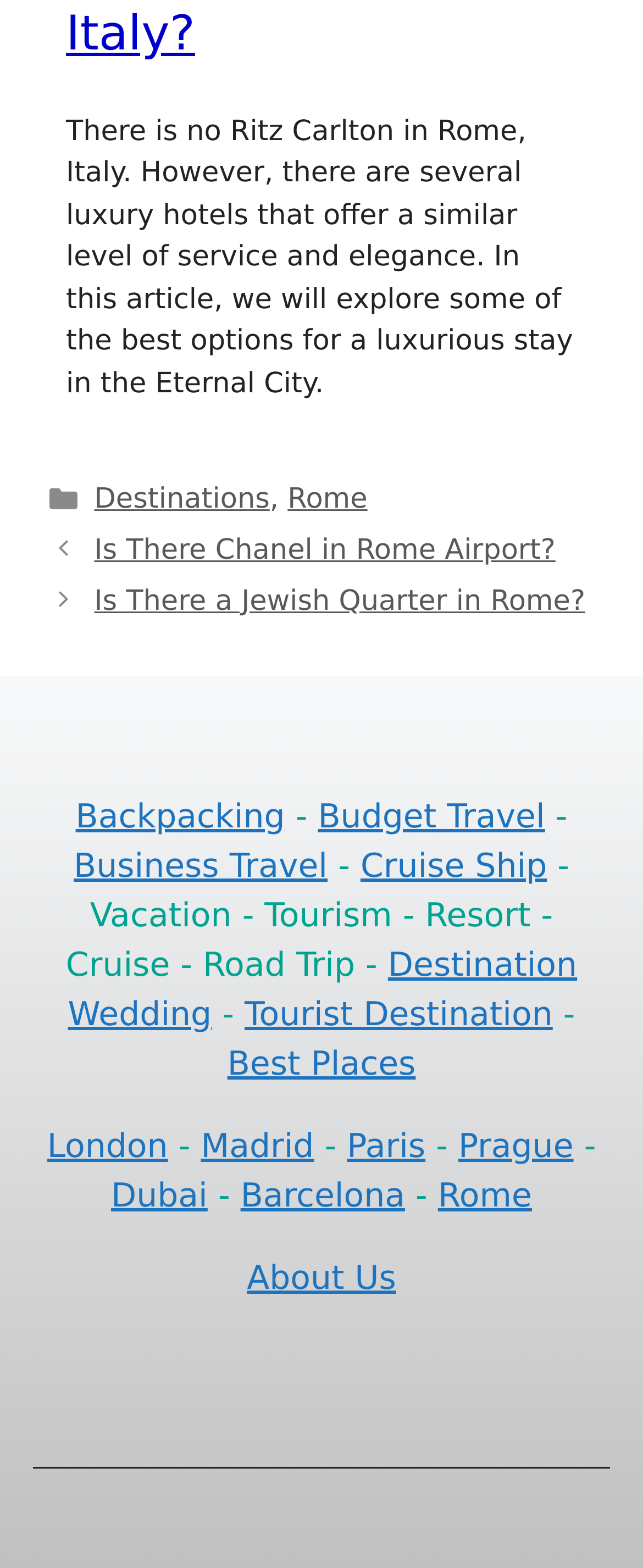Given the element description, predict the bounding box coordinates in the format (top-left x, top-left y, bottom-right x, bottom-right y), using floating point numbers between 0 and 1: Tourist Destination

[0.38, 0.634, 0.86, 0.659]